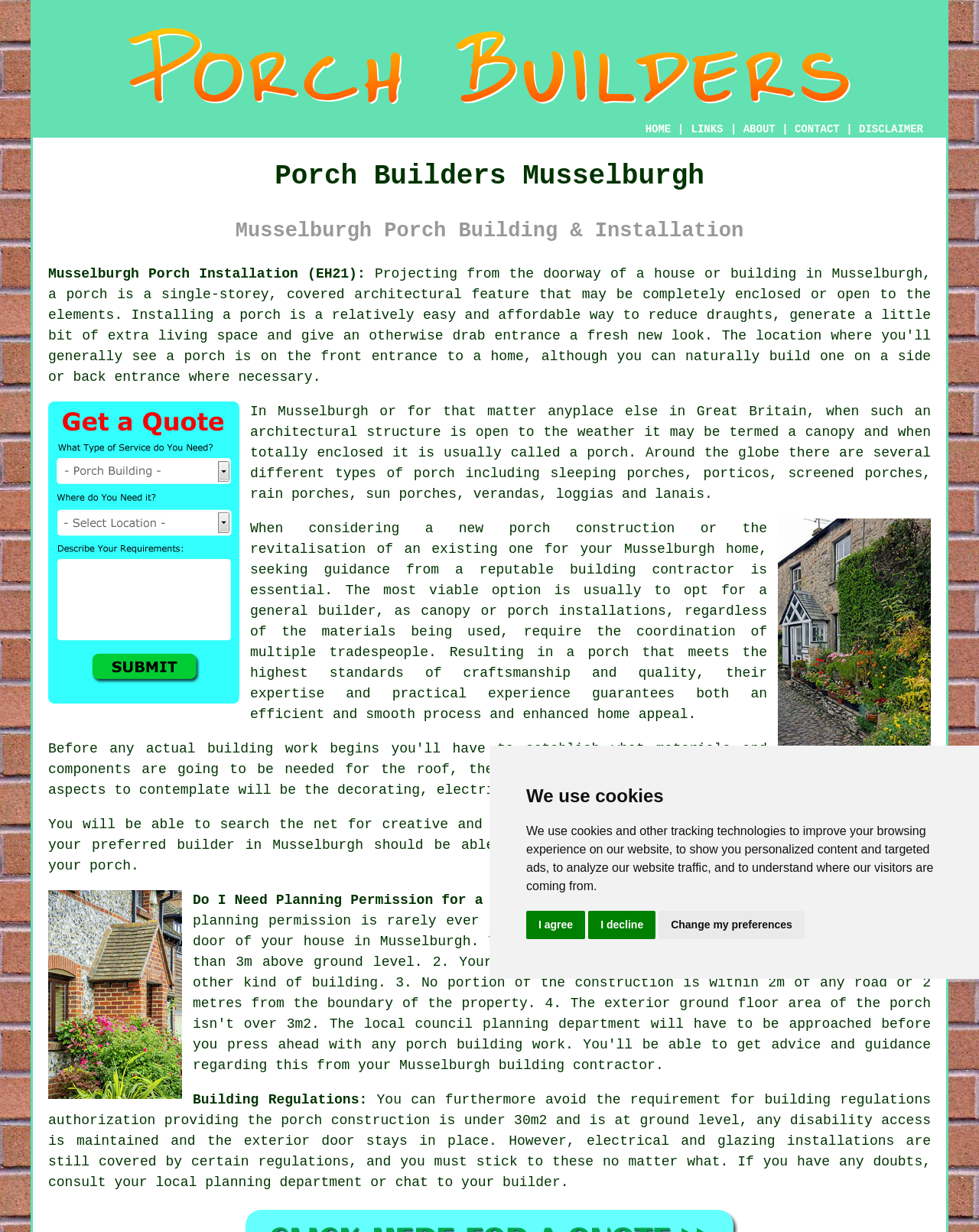Locate the bounding box of the UI element with the following description: "Change my preferences".

[0.673, 0.739, 0.822, 0.762]